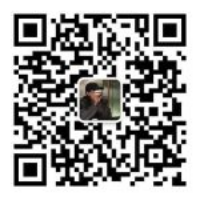What payment methods are supported?
Answer the question in as much detail as possible.

The surrounding context suggests that the platform associated with the QR code allows users to quickly access resources or contact the service via popular payment methods like Alipay and WeChat Pay.